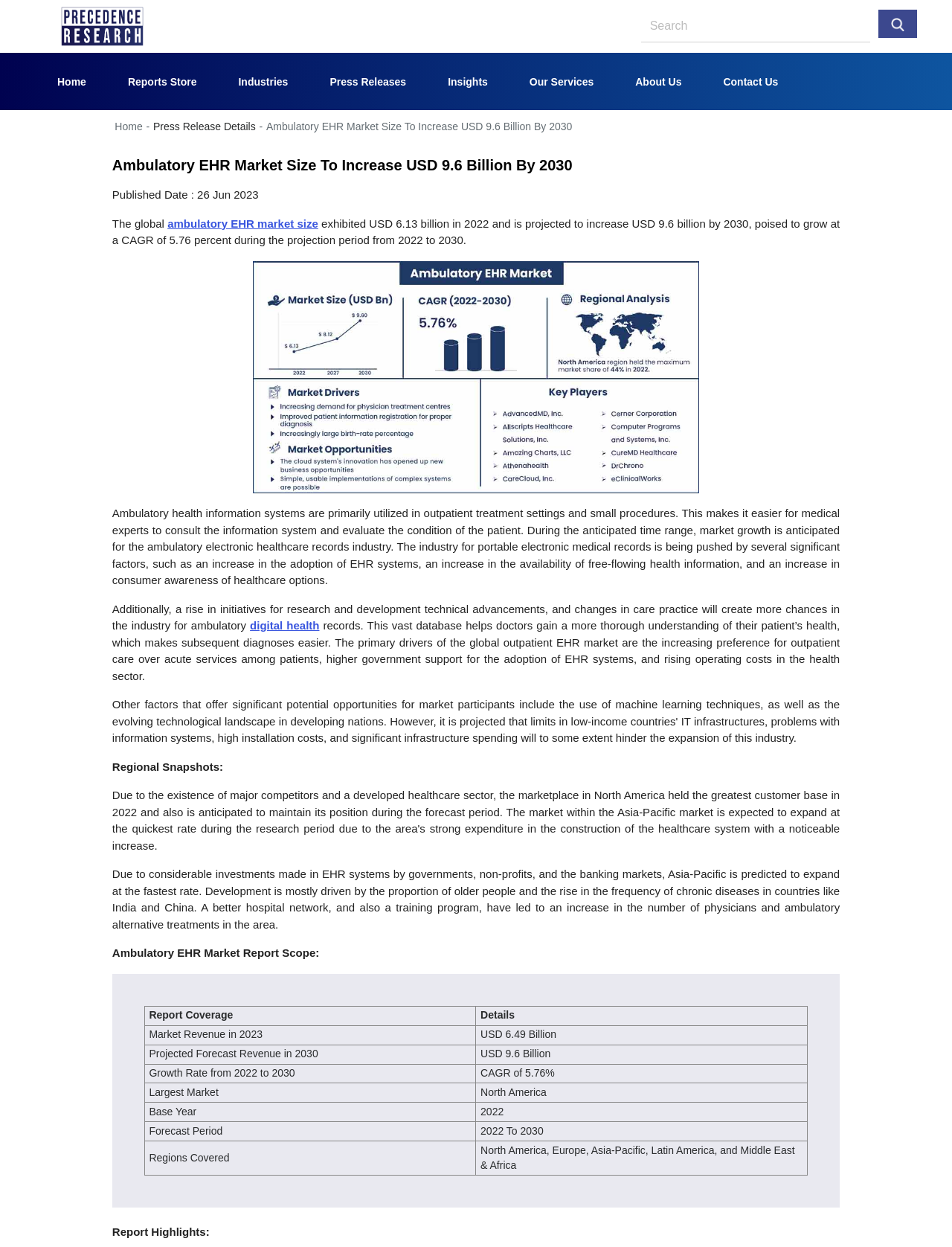For the following element description, predict the bounding box coordinates in the format (top-left x, top-left y, bottom-right x, bottom-right y). All values should be floating point numbers between 0 and 1. Description: About Us (current)

[0.647, 0.053, 0.739, 0.081]